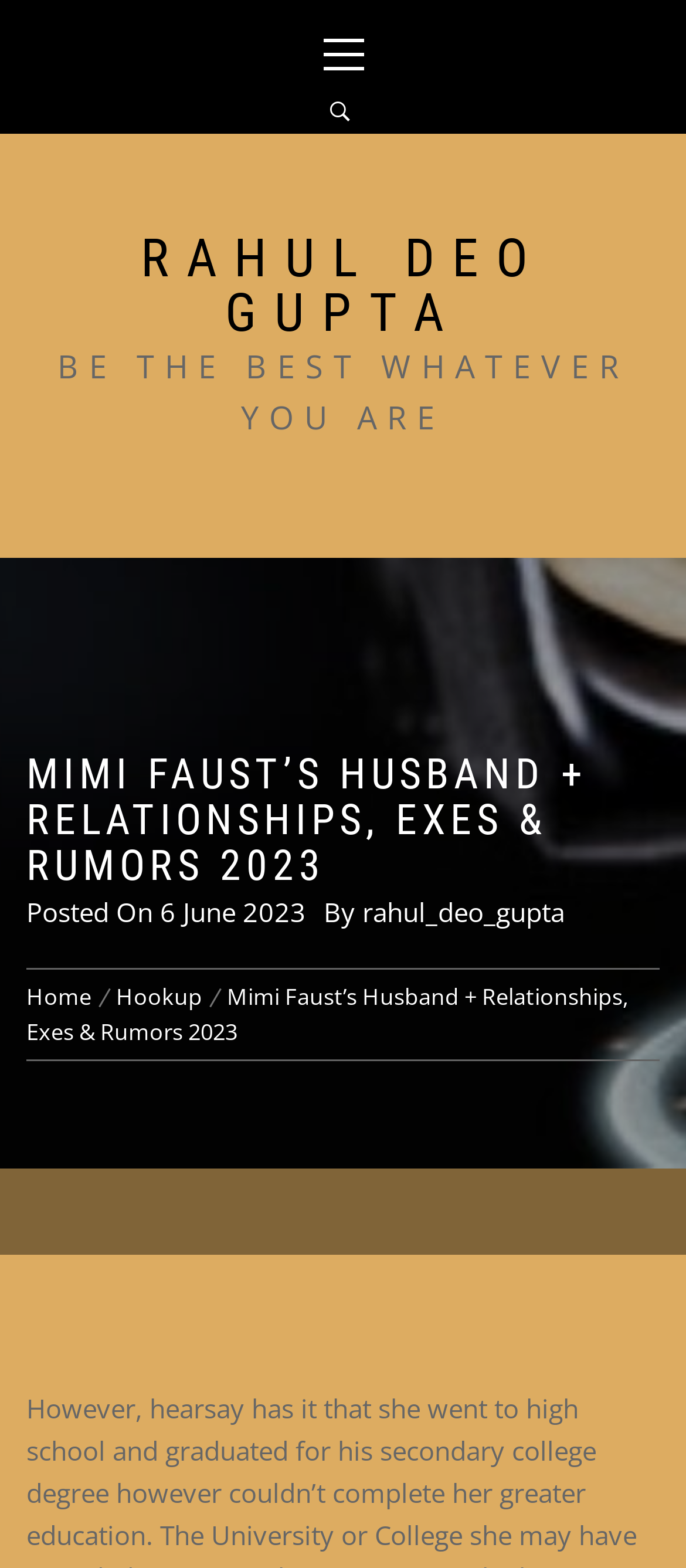Give the bounding box coordinates for the element described as: "rahul_deo_gupta".

[0.528, 0.57, 0.823, 0.592]